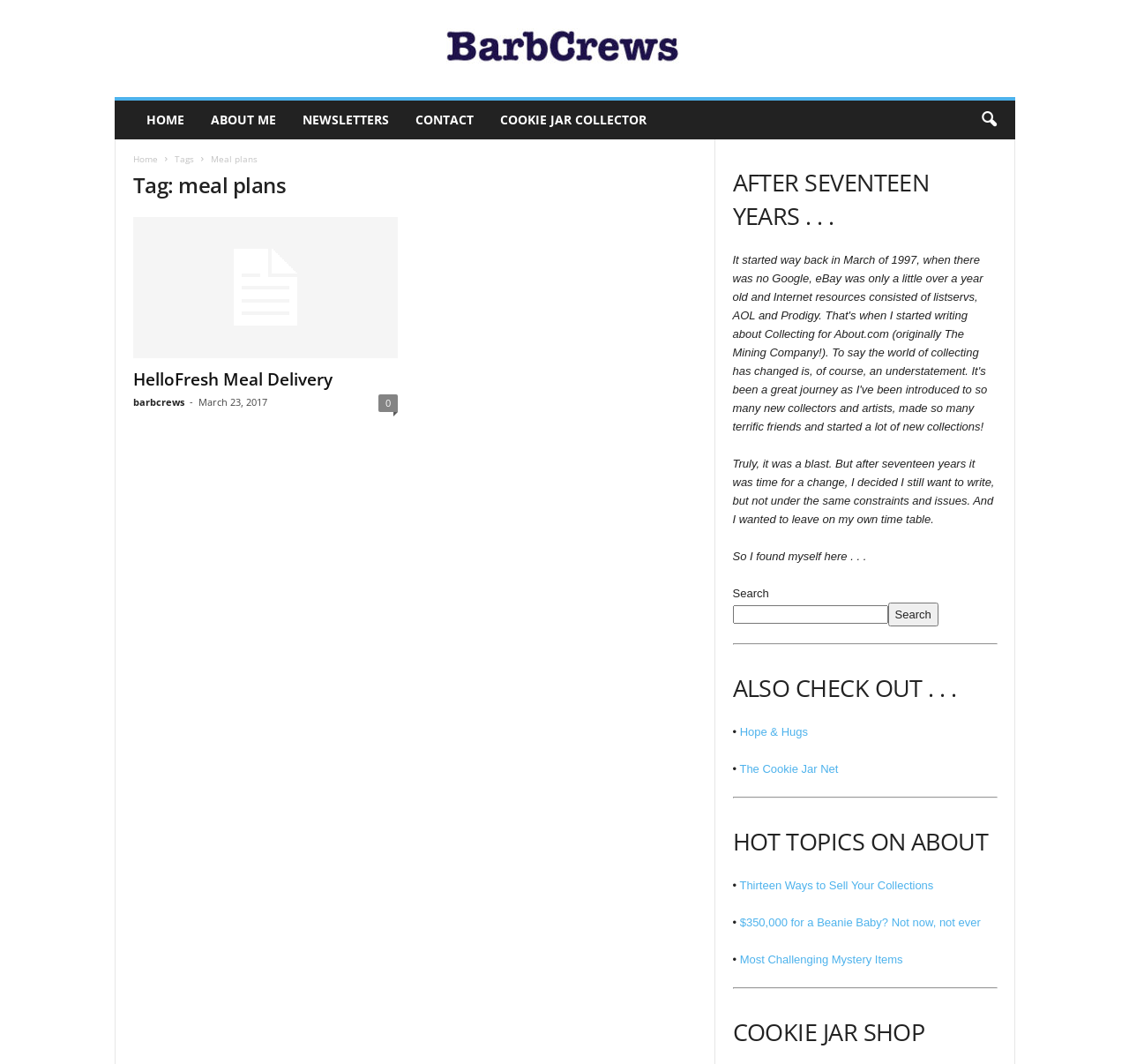Please determine the bounding box of the UI element that matches this description: aria-label="search icon". The coordinates should be given as (top-left x, top-left y, bottom-right x, bottom-right y), with all values between 0 and 1.

[0.858, 0.095, 0.893, 0.131]